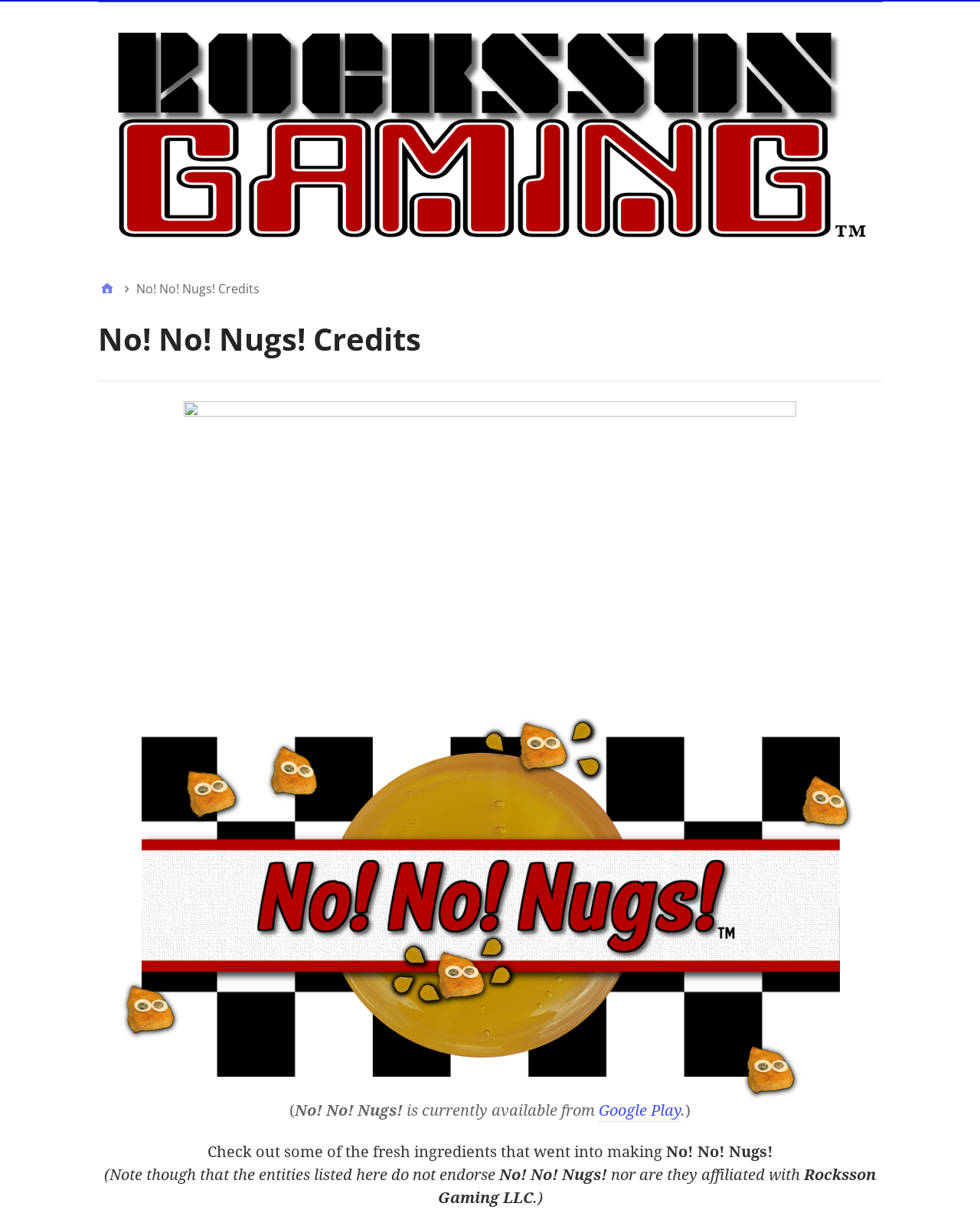Where can the game be downloaded from?
Based on the image, give a concise answer in the form of a single word or short phrase.

Google Play